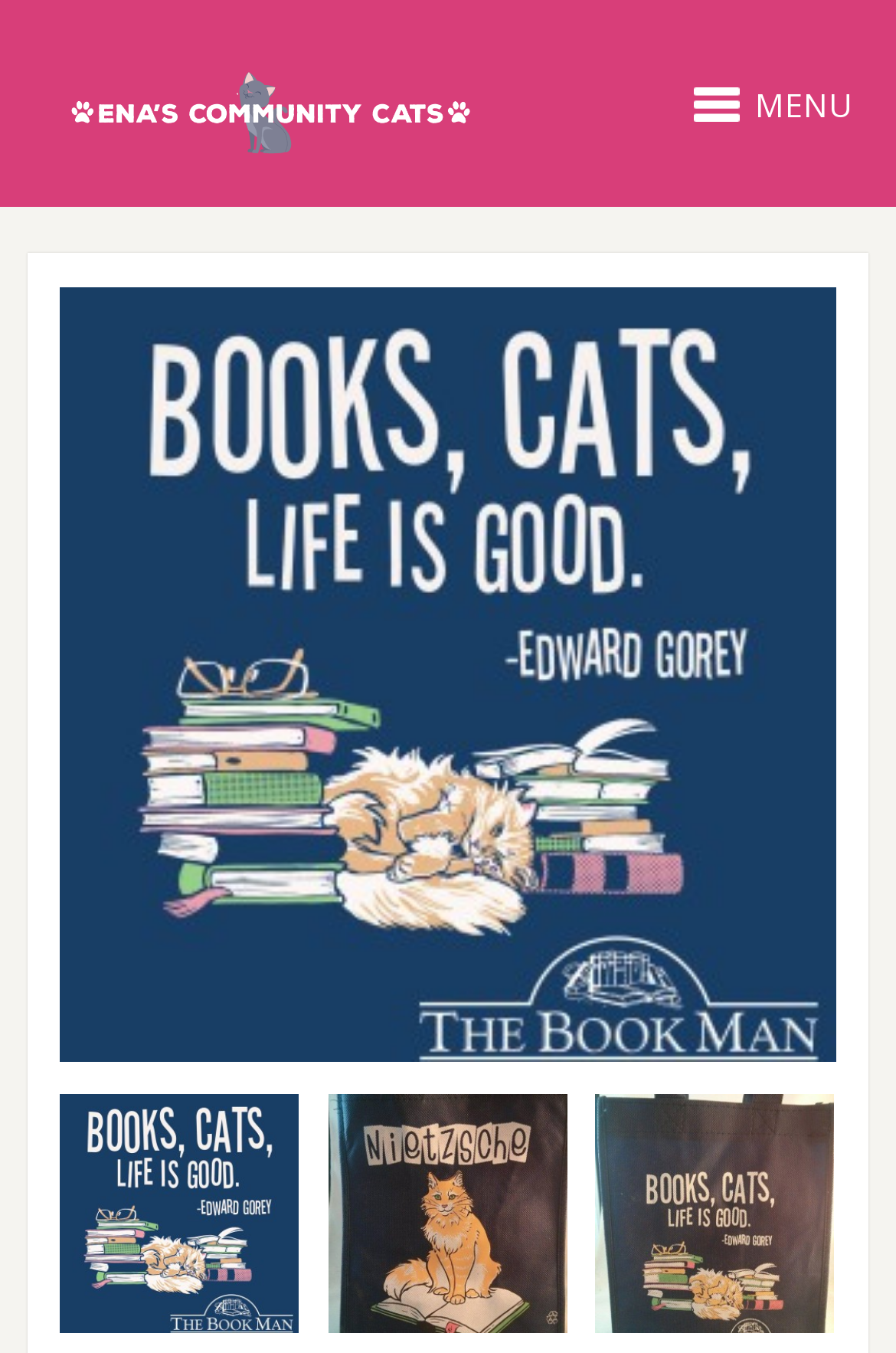Please find the bounding box coordinates in the format (top-left x, top-left y, bottom-right x, bottom-right y) for the given element description. Ensure the coordinates are floating point numbers between 0 and 1. Description: title="Nietzche Book Bag"

[0.366, 0.808, 0.632, 0.985]